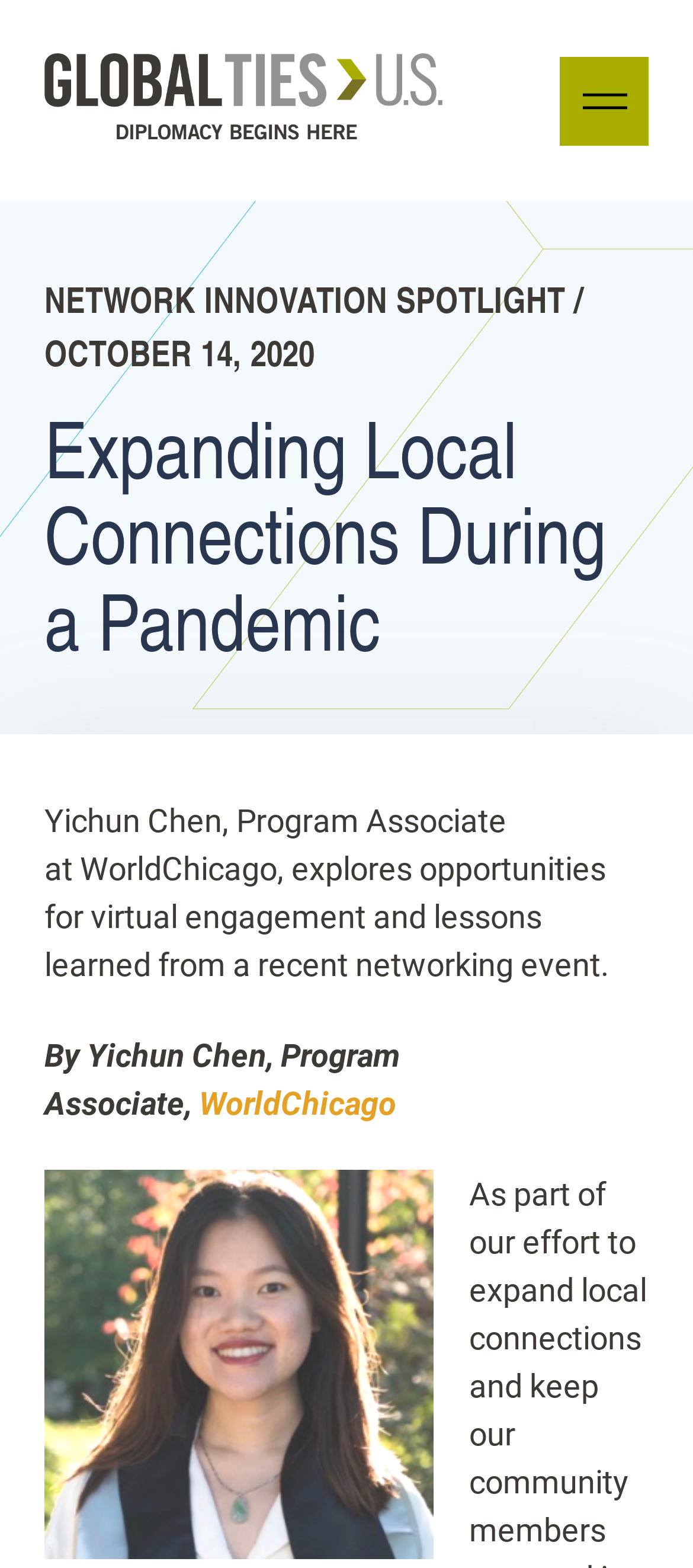What is the date mentioned in the article?
Utilize the image to construct a detailed and well-explained answer.

I found the date by looking at the text 'NETWORK INNOVATION SPOTLIGHT / OCTOBER 14, 2020' which is located above the main heading.